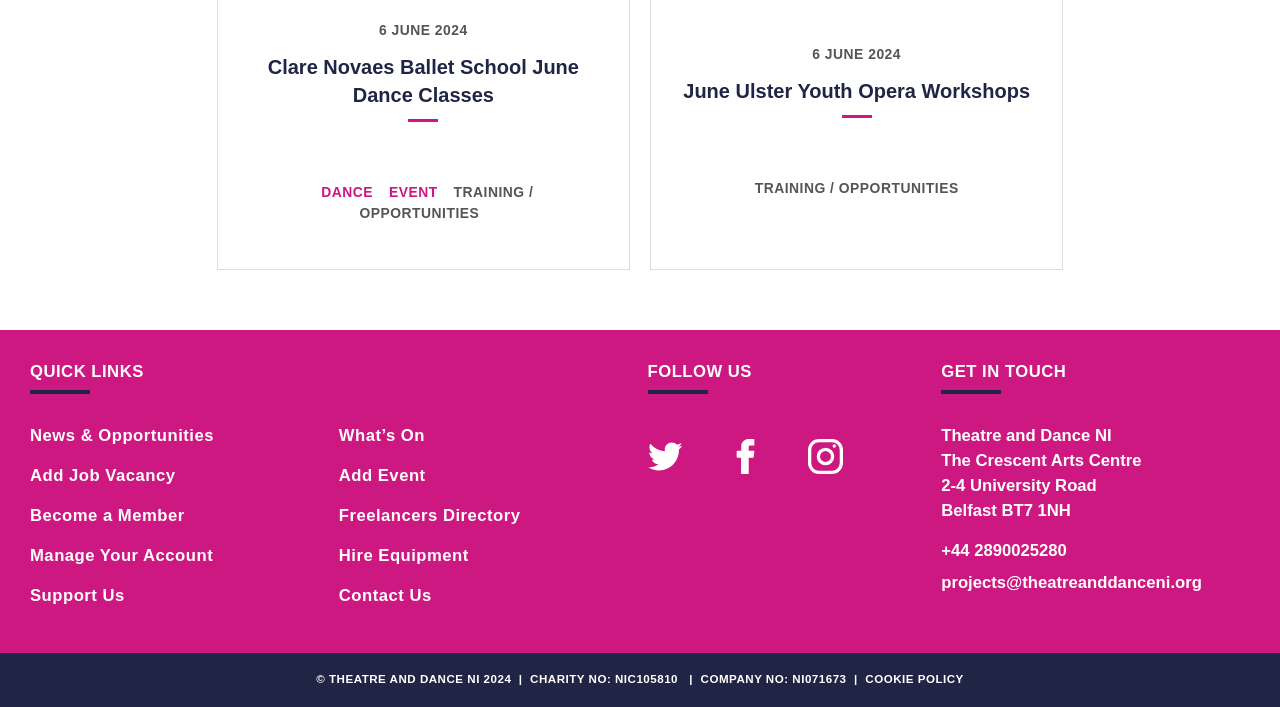Where is the Theatre and Dance NI located?
Please provide a comprehensive answer based on the information in the image.

The StaticText 'Theatre and Dance NI' is followed by the address 'The Crescent Arts Centre, 2-4 University Road, Belfast, BT7 1NH', indicating that the Theatre and Dance NI is located in Belfast.